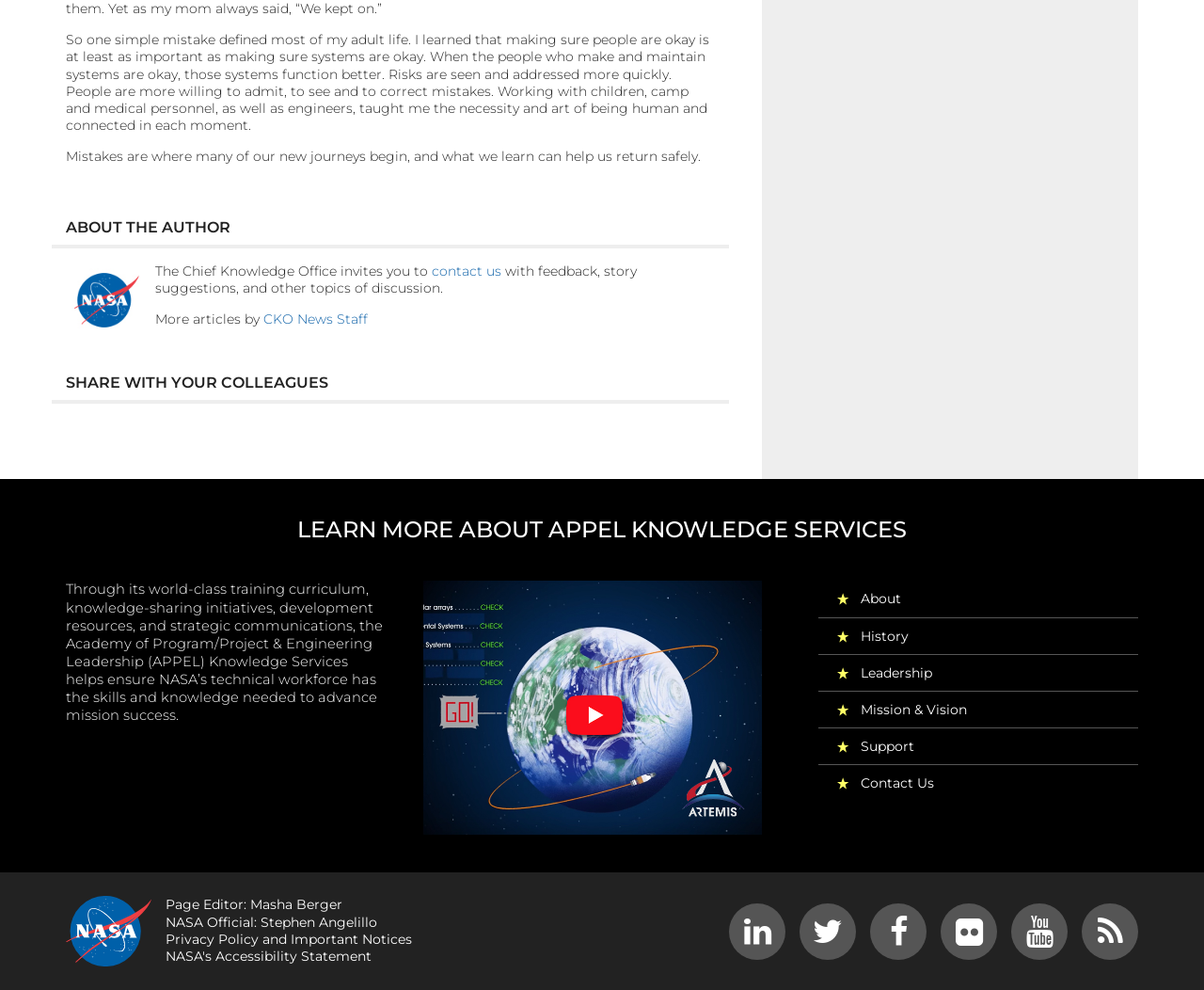Find and indicate the bounding box coordinates of the region you should select to follow the given instruction: "Learn more about APPEL Knowledge Services".

[0.055, 0.522, 0.945, 0.587]